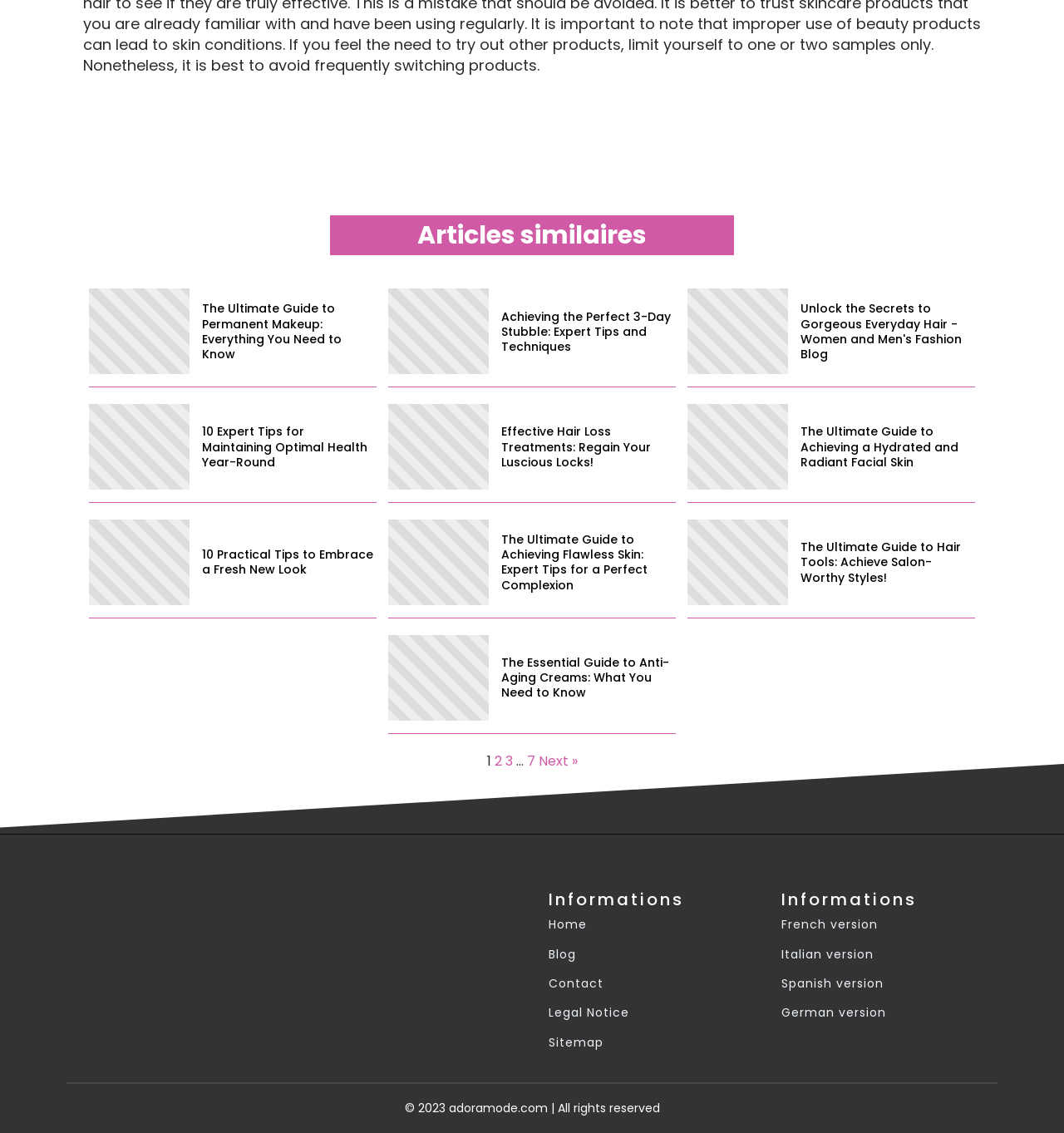Please provide a brief answer to the following inquiry using a single word or phrase:
What is the title of the first article?

The Ultimate Guide to Permanent Makeup